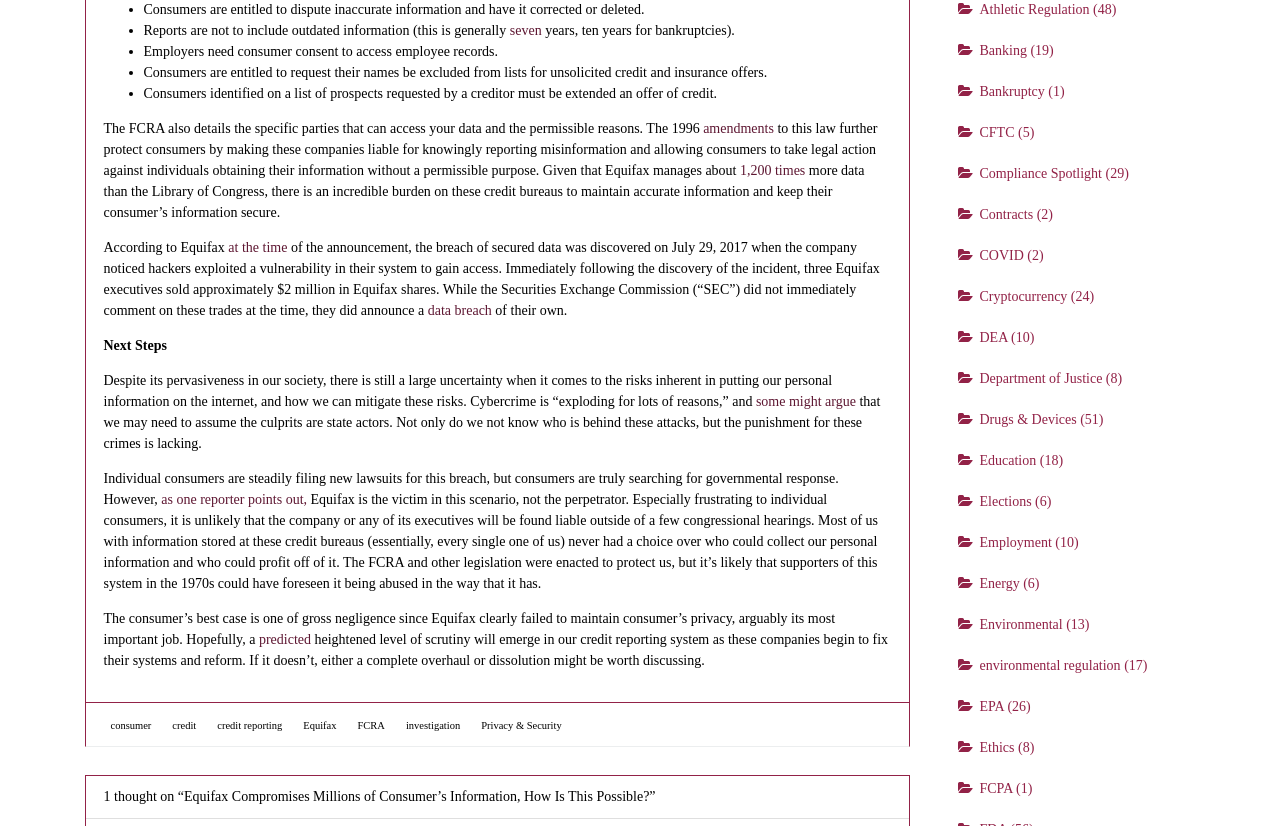What is the purpose of the FCRA?
Please give a detailed answer to the question using the information shown in the image.

The Fair Credit Reporting Act (FCRA) is a law that aims to protect consumers by regulating the collection, dissemination, and use of consumer credit information. It ensures that credit reporting agencies like Equifax maintain accurate and secure records.